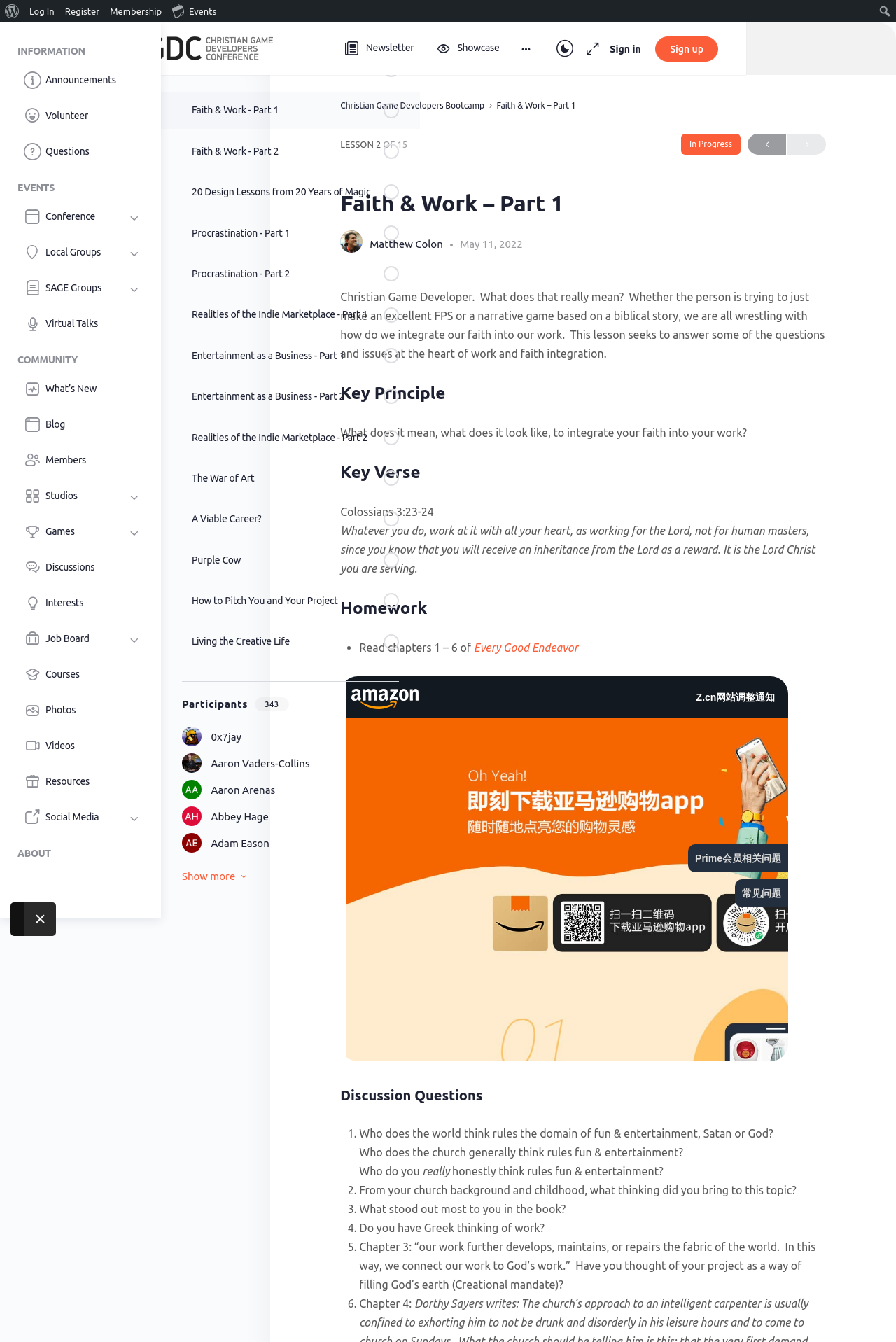Who is the author of the current lesson? Please answer the question using a single word or phrase based on the image.

Matthew Colon